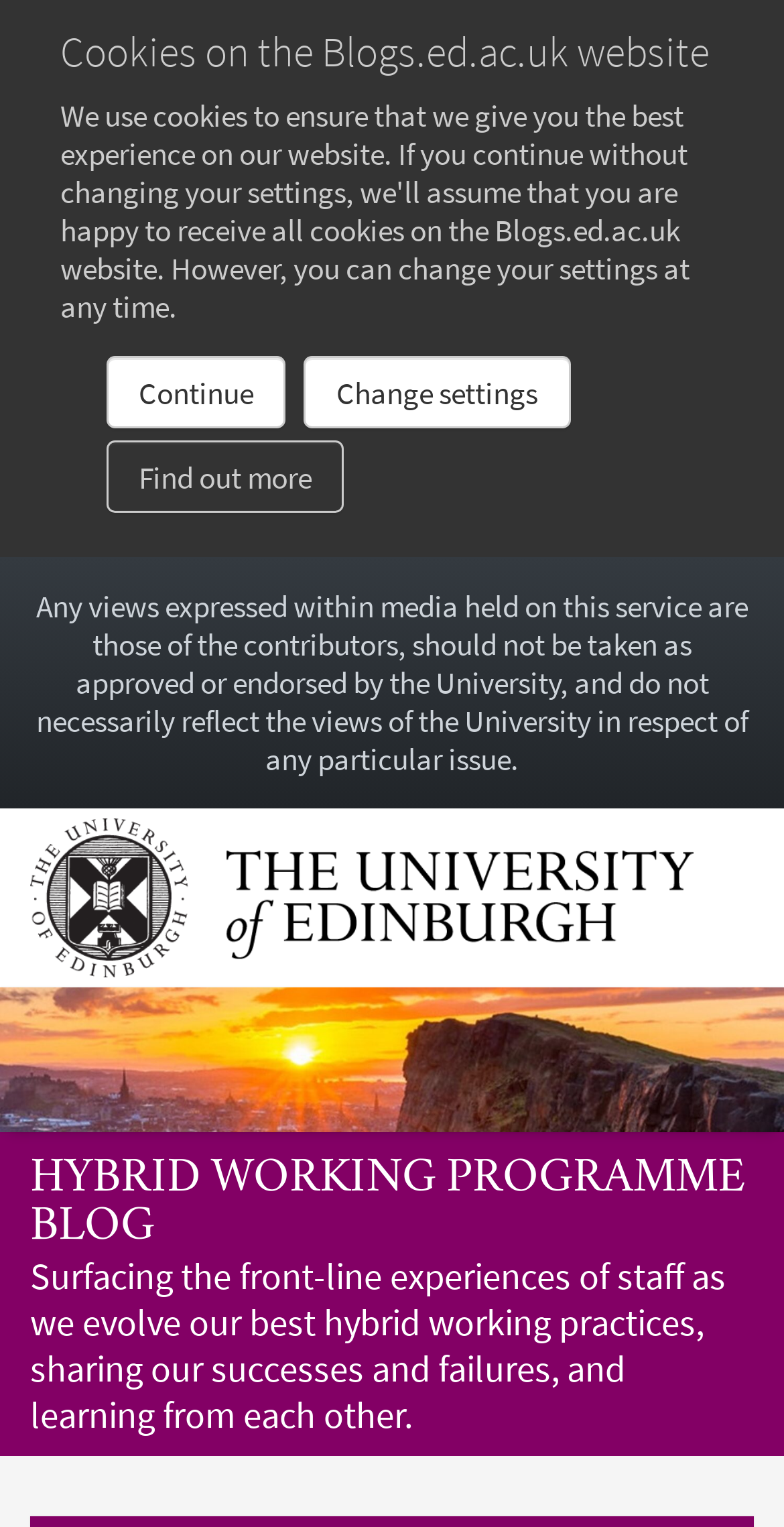Construct a comprehensive caption that outlines the webpage's structure and content.

The webpage is a blog titled "A (nice) room of one's own – Hybrid Working Programme Blog". At the top, there is a heading that reads "Cookies on the Blogs.ed.ac.uk website". Below this heading, there are two buttons, "Continue" and "Change settings", positioned side by side, with a link "Find out more" located to the left of the "Continue" button.

Further down, there is a block of static text that provides a disclaimer about the views expressed on the website. Below this text, there is a link to "The University of Edinburgh home" accompanied by an image of the university's logo. To the right of this link, there is an empty link with no text.

The main content of the blog starts with a large heading that reads "HYBRID WORKING PROGRAMME BLOG". Below this heading, there is a hidden link with the same text, followed by a paragraph of static text that describes the purpose of the blog, which is to share experiences and learn from each other as they evolve their hybrid working practices.